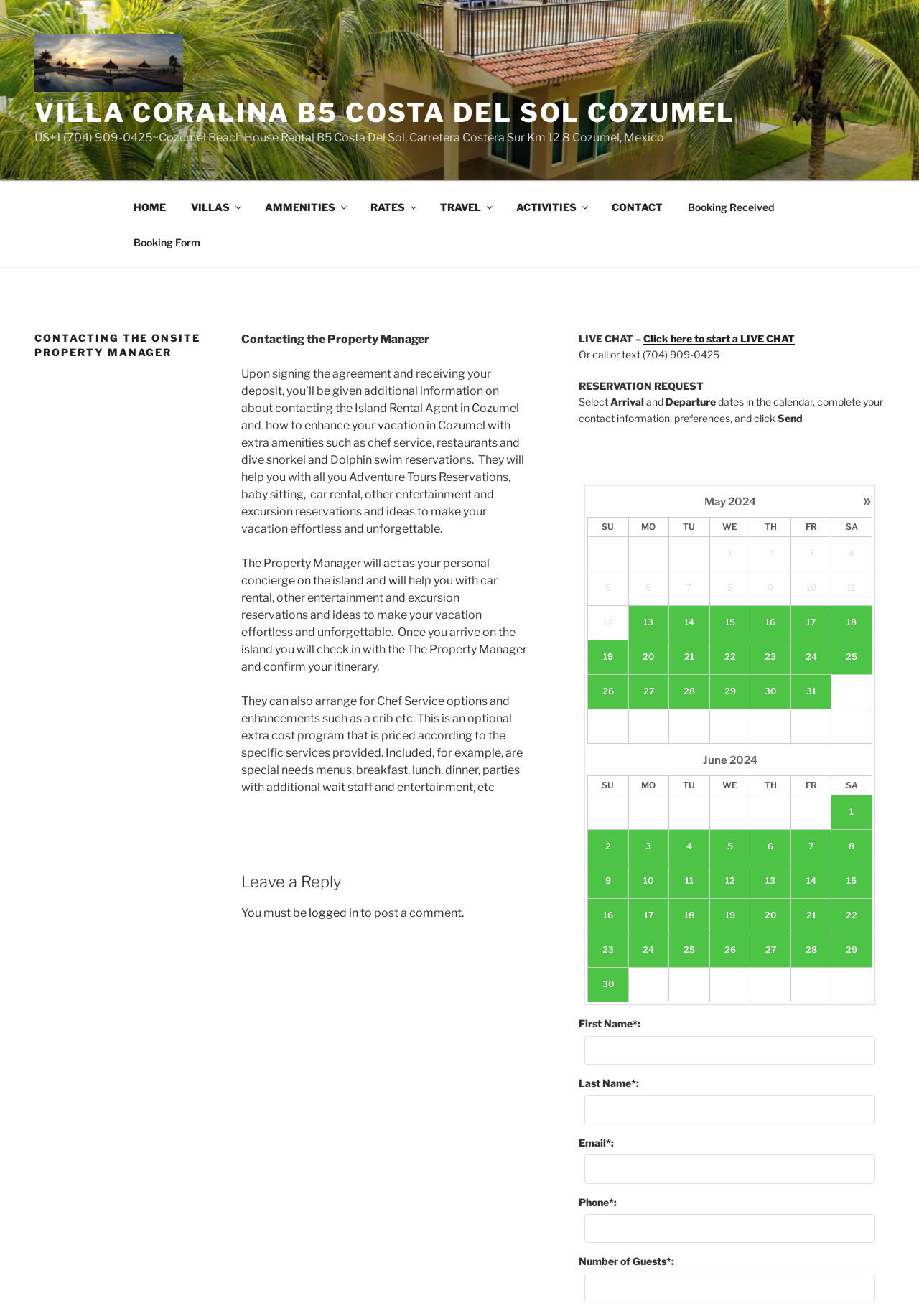Please provide the bounding box coordinates for the element that needs to be clicked to perform the following instruction: "Click the 'Send' button". The coordinates should be given as four float numbers between 0 and 1, i.e., [left, top, right, bottom].

[0.846, 0.313, 0.873, 0.322]